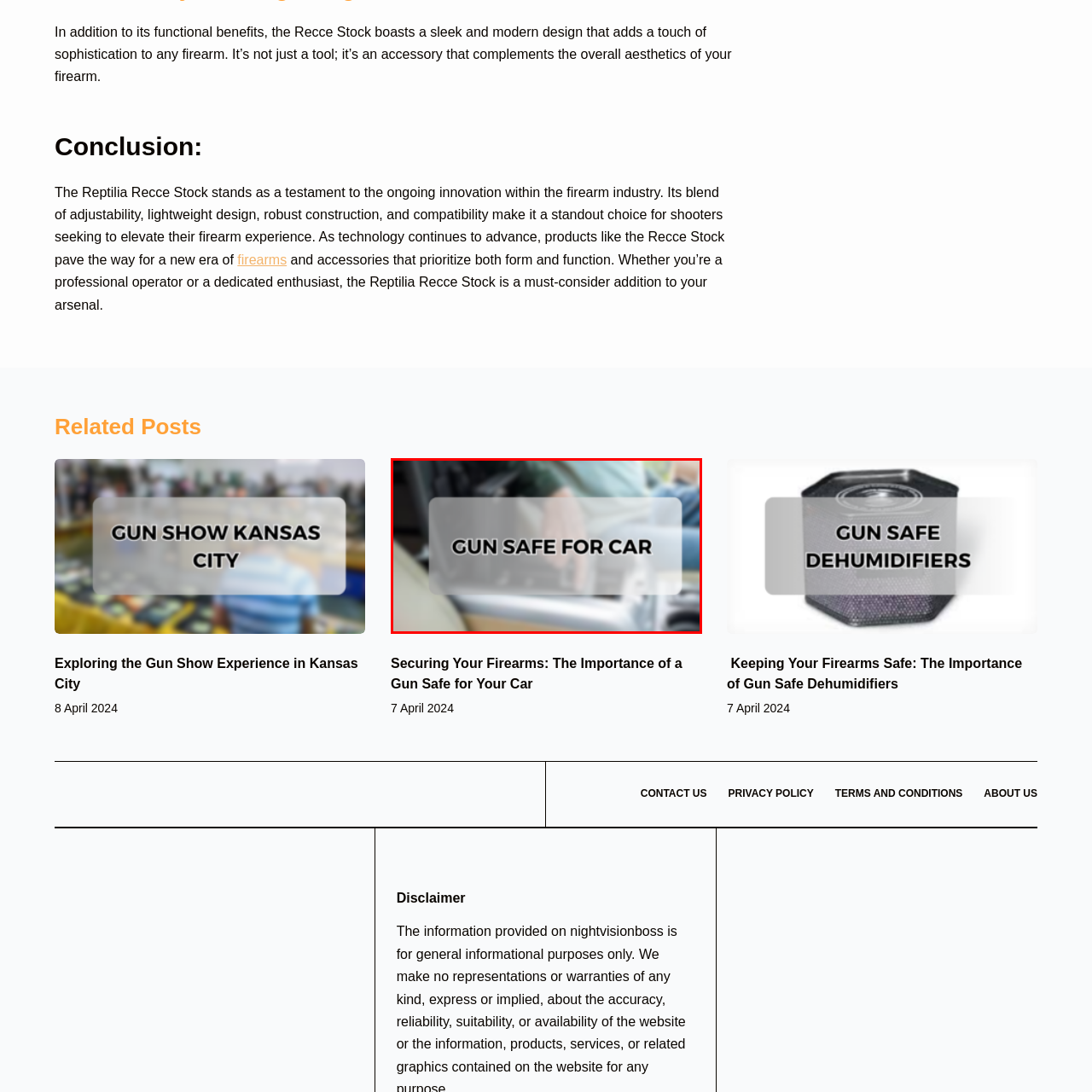Identify the subject within the red bounding box and respond to the following question in a single word or phrase:
What is the title of the associated article?

Securing Your Firearms: The Importance of a Gun Safe for Your Car